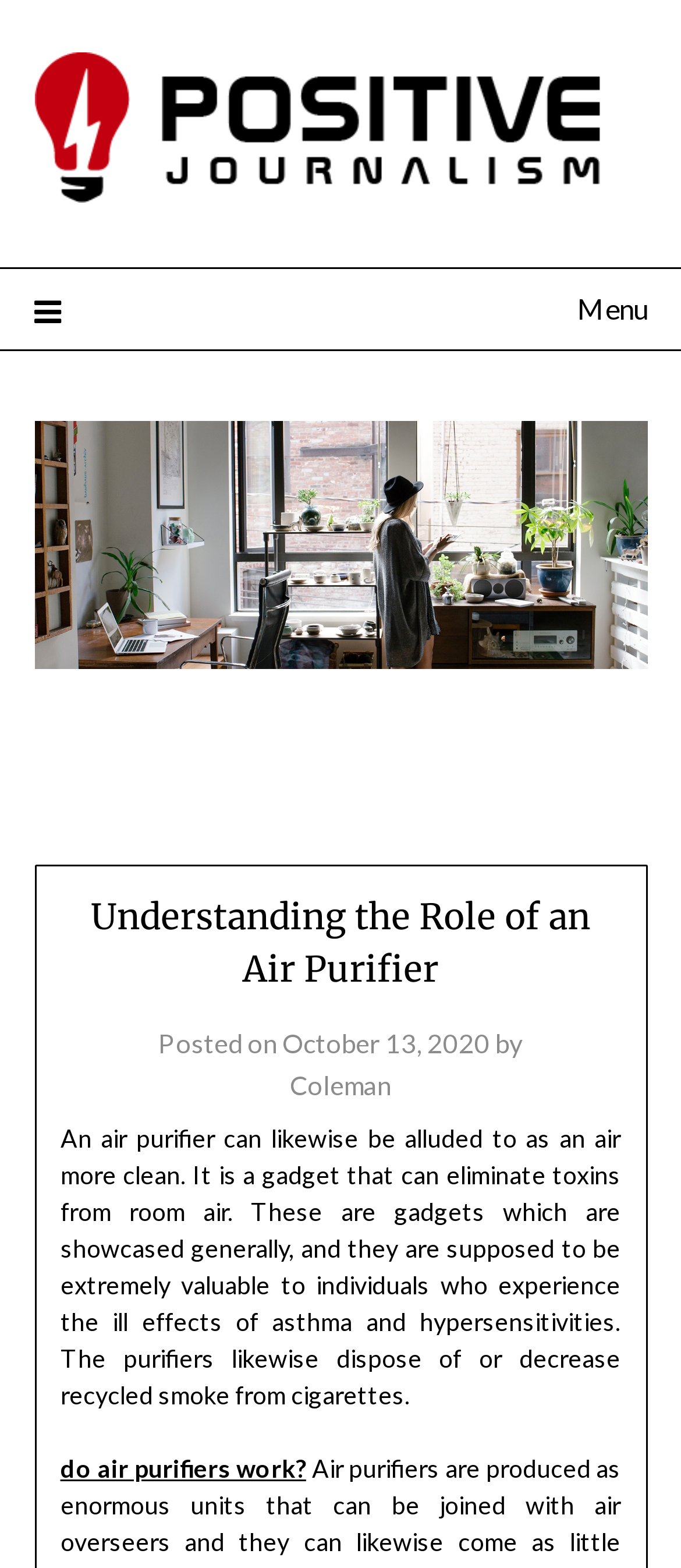What is another term for an air purifier?
Look at the image and respond with a single word or a short phrase.

Air cleaner